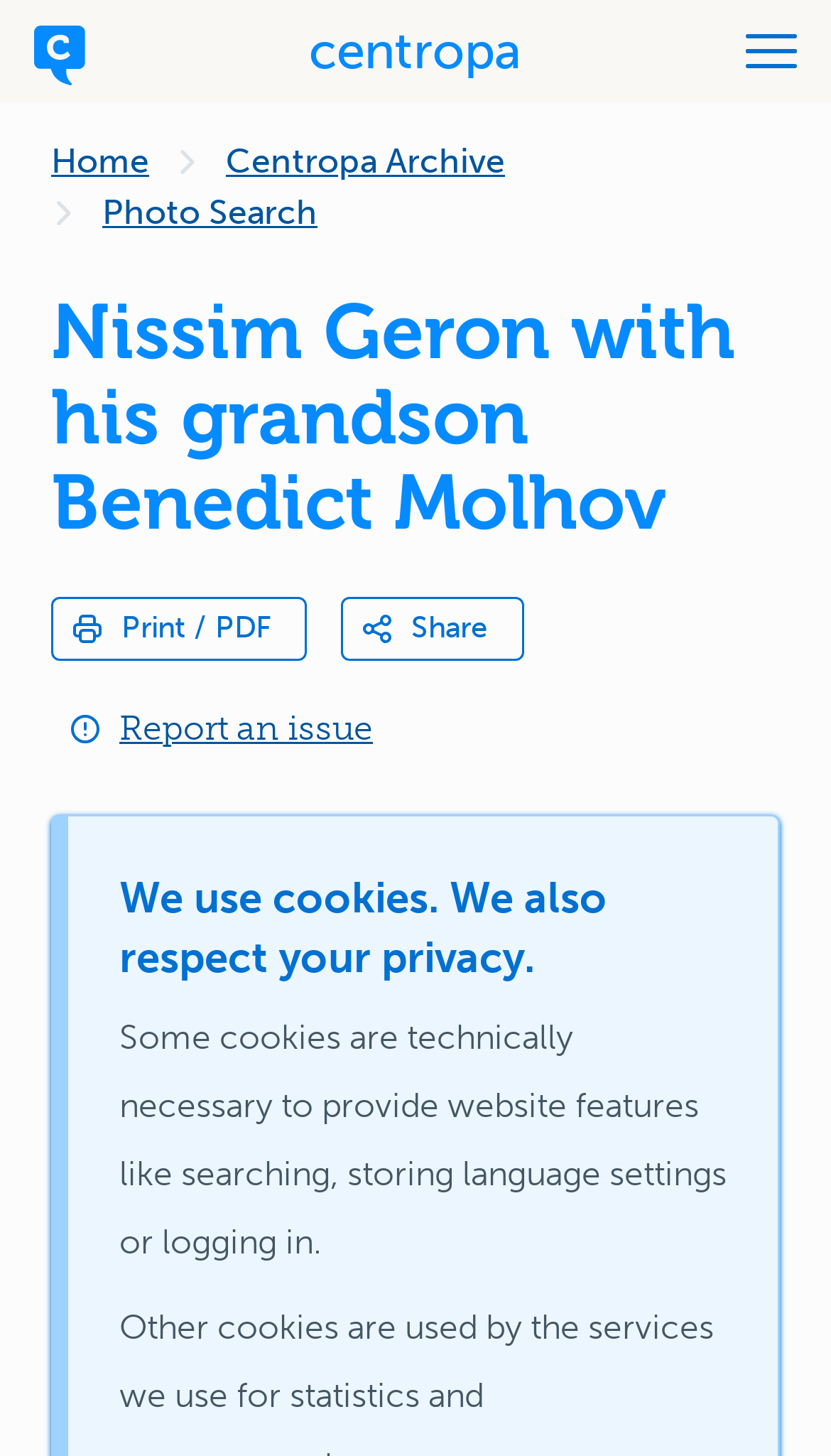Provide a thorough description of this webpage.

This webpage is about a photo of Nissim Geron holding his grandson Benedict Molhov, taken in Sofia in 1941. At the top left, there is a link to the "Home page" and an image, likely the logo of Centropa. To the right of the image, there is a link to "centropa". On the top right, there is a button to open the menu.

Below the top section, there is a navigation bar with a "Breadcrumb" heading, containing links to "Home", "Centropa Archive", and "Photo Search". Underneath the navigation bar, there is a large heading that reads "Nissim Geron with his grandson Benedict Molhov".

On the left side, there are several links, including "Print / PDF" and "Report an issue". To the right of the "Print / PDF" link, there is a details section with a disclosure triangle labeled "Share". At the bottom of the page, there is a heading that mentions the use of cookies and respect for privacy.